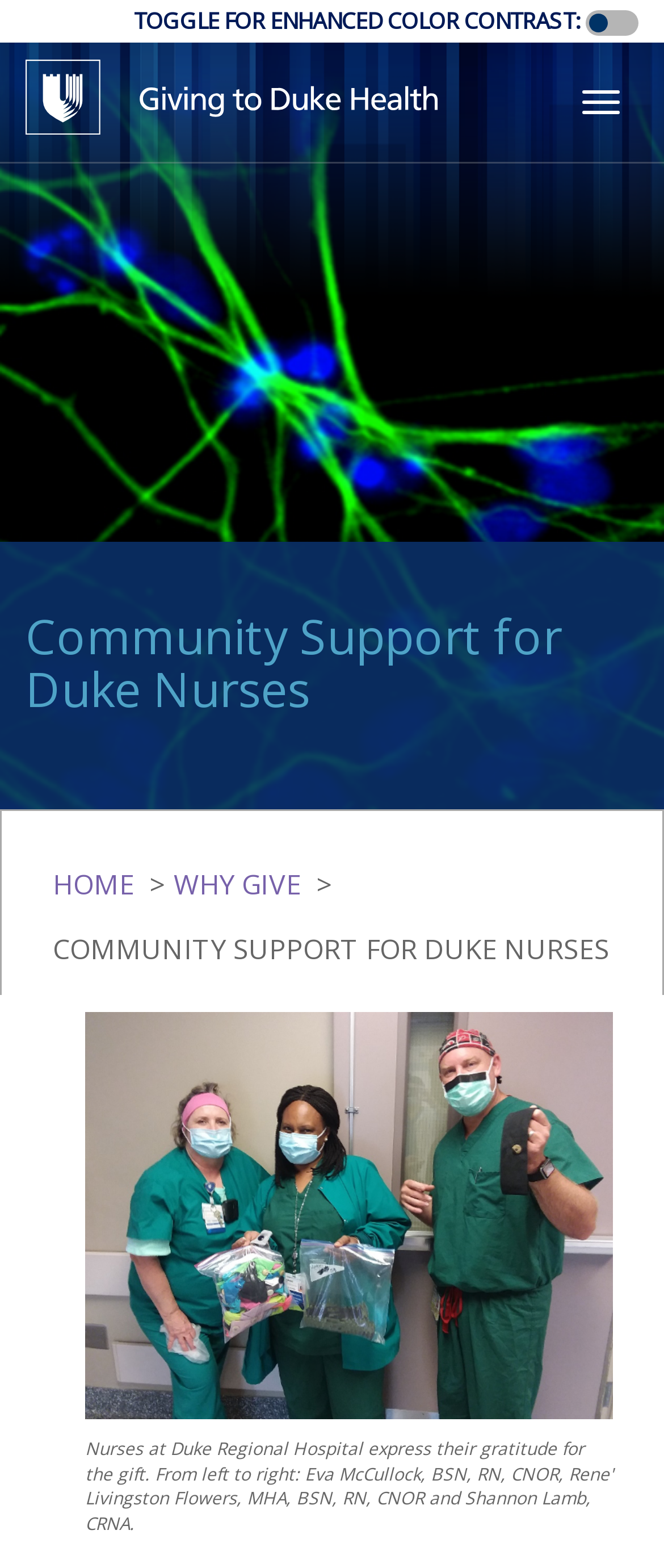Pinpoint the bounding box coordinates of the element that must be clicked to accomplish the following instruction: "click the PRIVACY POLICY link". The coordinates should be in the format of four float numbers between 0 and 1, i.e., [left, top, right, bottom].

None